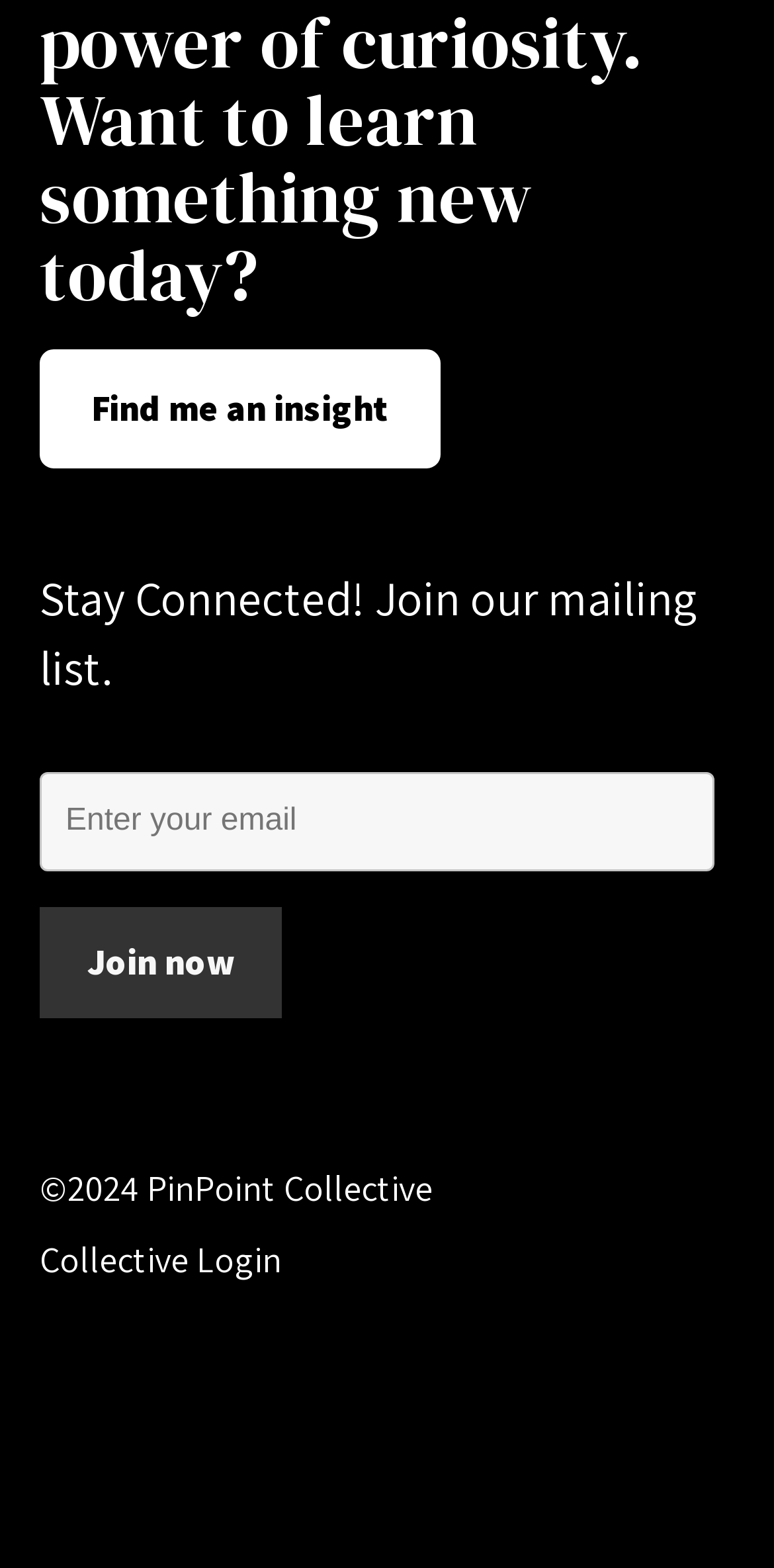Identify the bounding box of the UI element described as follows: "Facebook". Provide the coordinates as four float numbers in the range of 0 to 1 [left, top, right, bottom].

[0.213, 0.859, 0.326, 0.914]